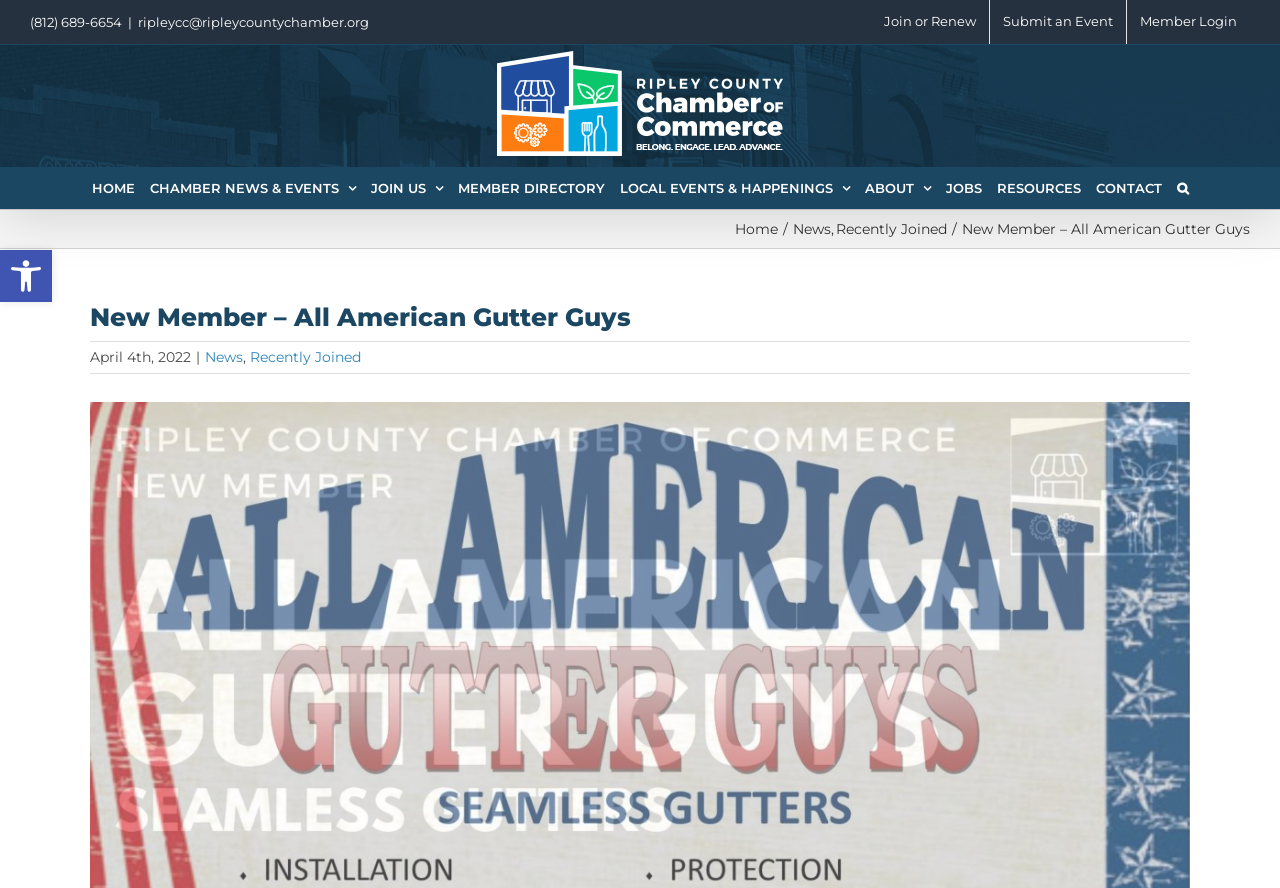Kindly determine the bounding box coordinates of the area that needs to be clicked to fulfill this instruction: "Visit the 'HOME' page".

[0.071, 0.189, 0.105, 0.234]